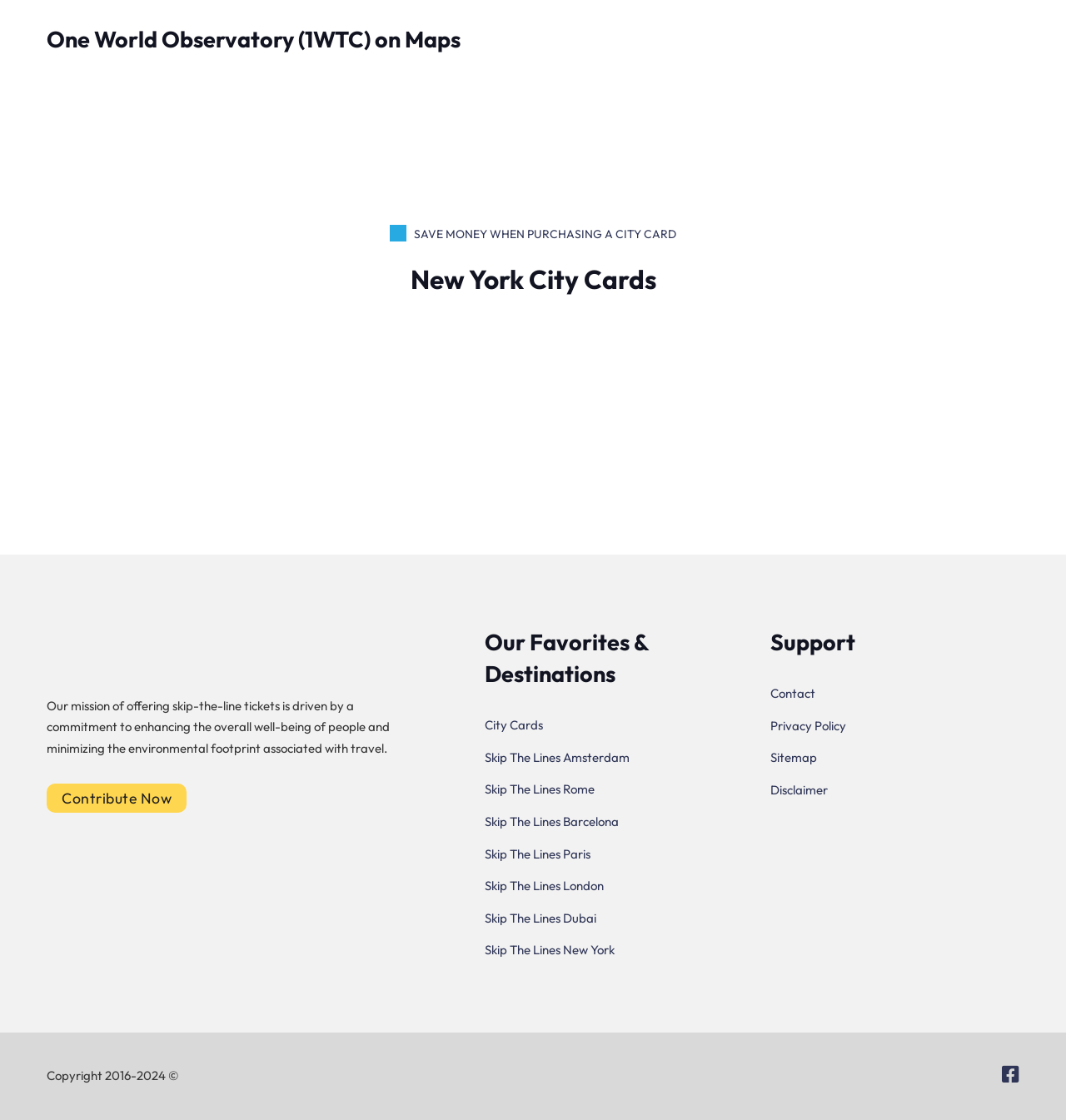What is the main topic of the webpage?
Look at the image and respond with a one-word or short phrase answer.

One World Observatory